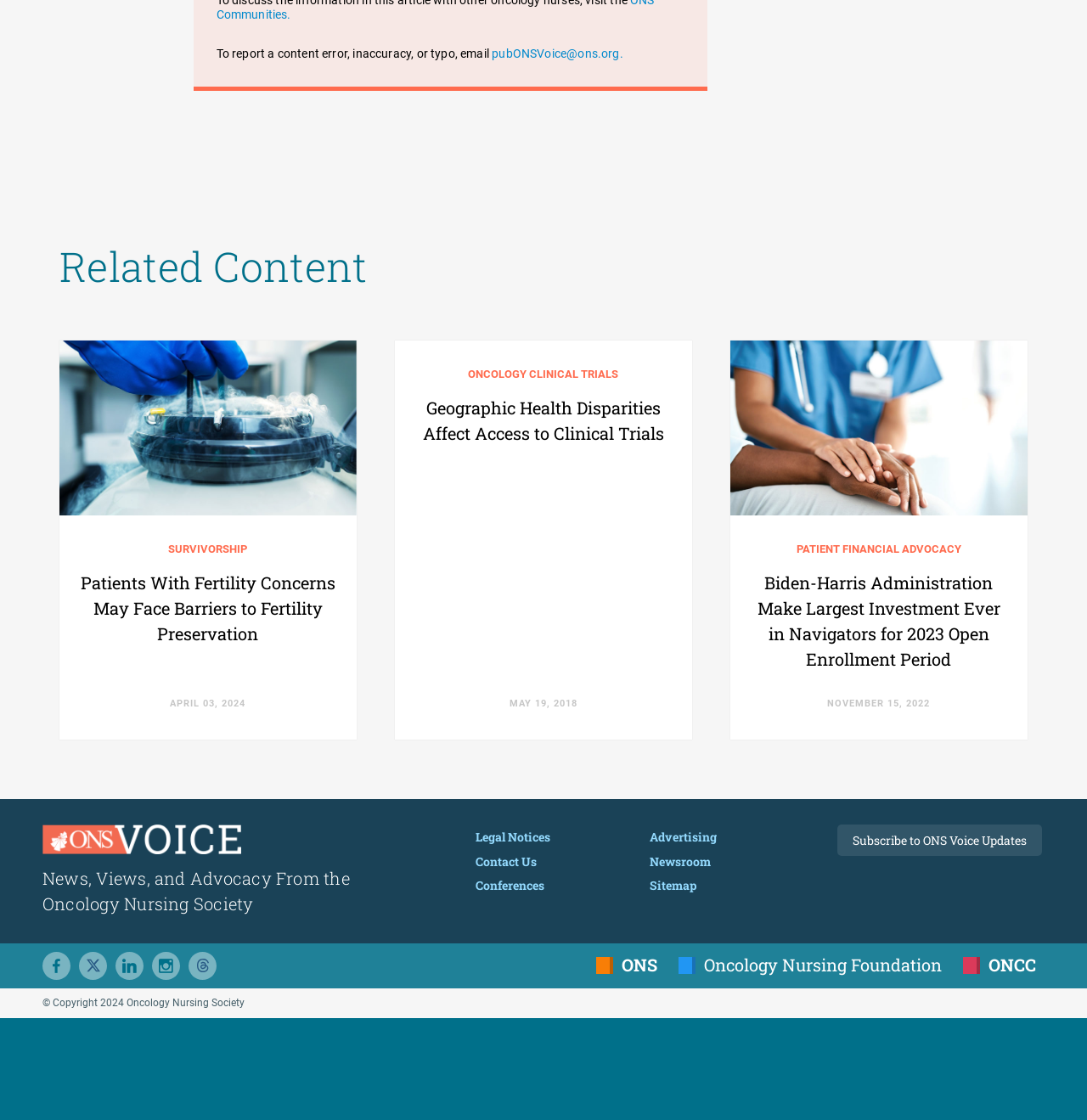Identify the bounding box coordinates for the UI element described as: "Oncology Nursing Foundation". The coordinates should be provided as four floats between 0 and 1: [left, top, right, bottom].

[0.624, 0.852, 0.866, 0.871]